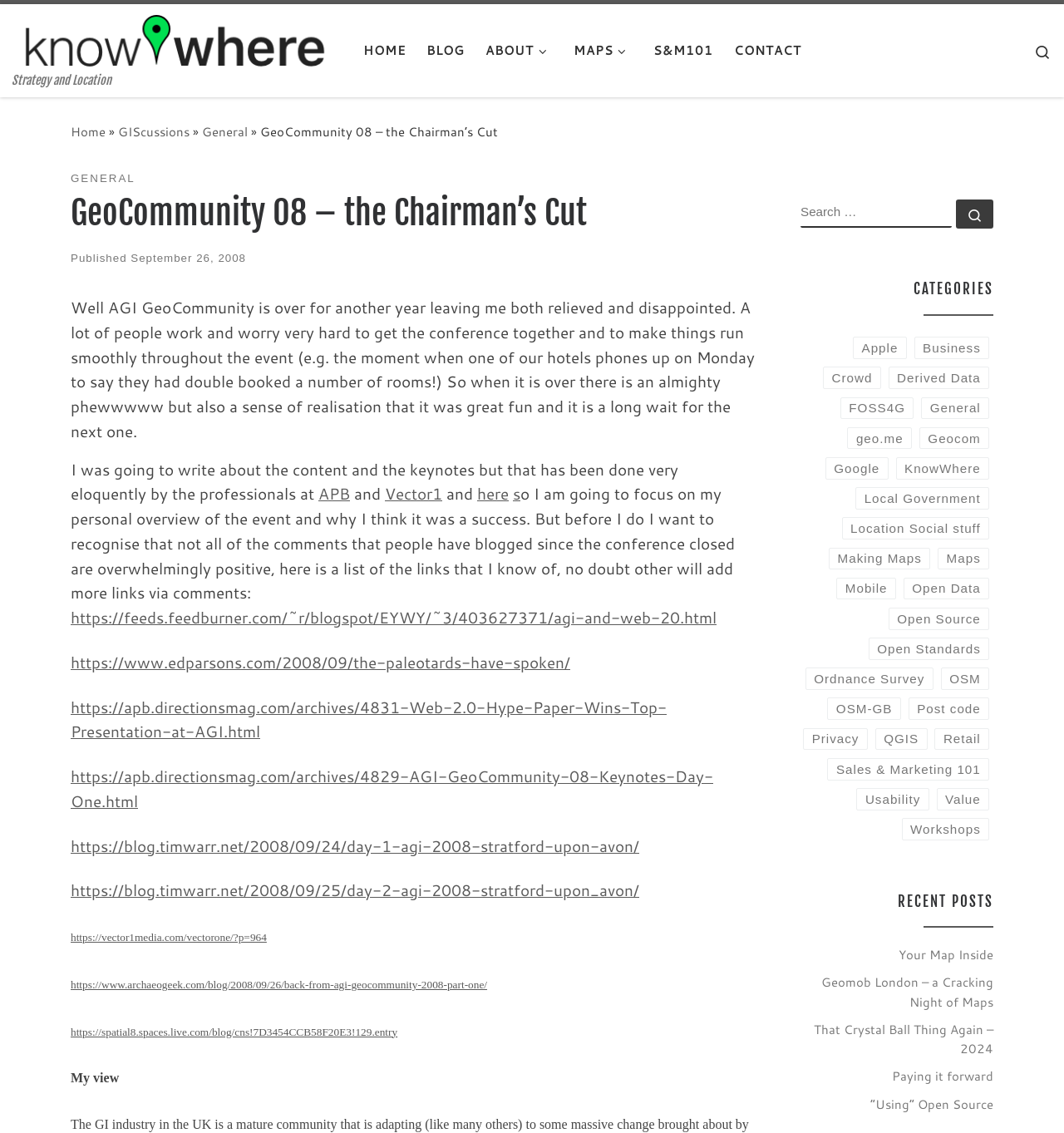Please determine the bounding box coordinates of the element's region to click for the following instruction: "Visit the 'ABOUT' page".

[0.452, 0.029, 0.525, 0.061]